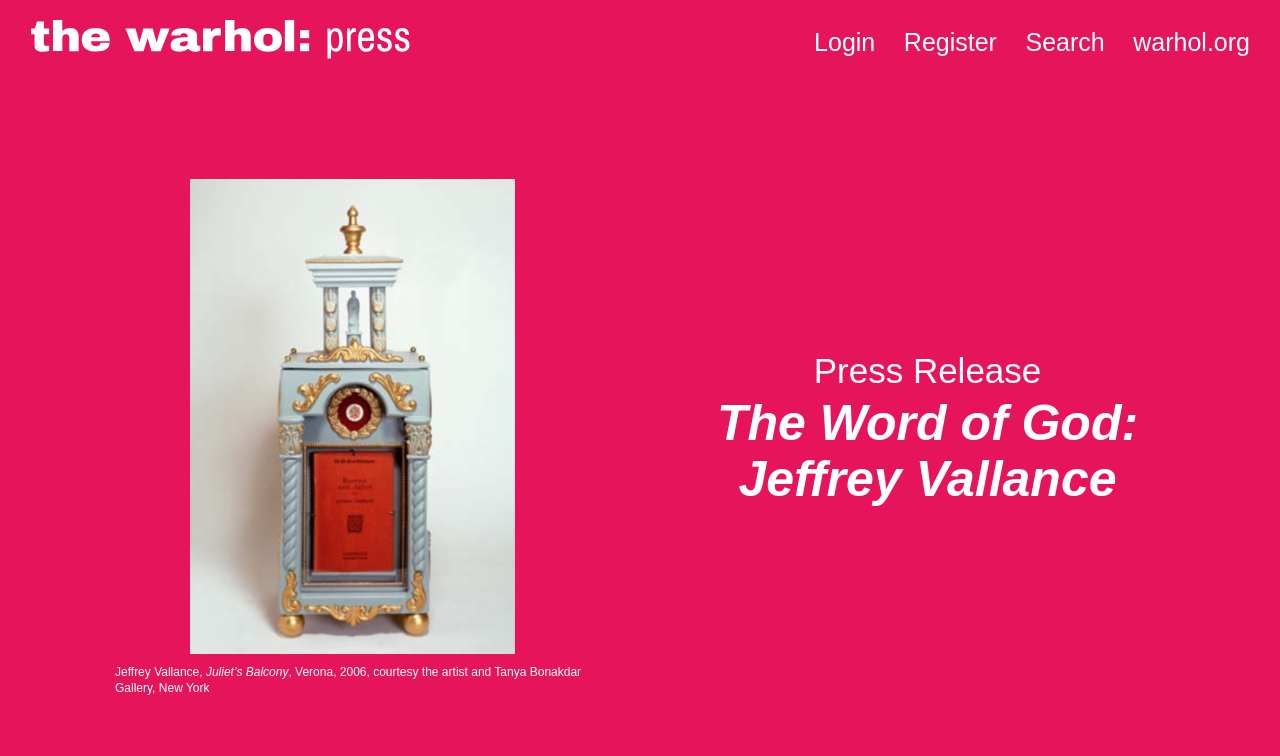Determine the bounding box coordinates for the UI element described. Format the coordinates as (top-left x, top-left y, bottom-right x, bottom-right y) and ensure all values are between 0 and 1. Element description: the warhol:

[0.023, 0.026, 0.32, 0.078]